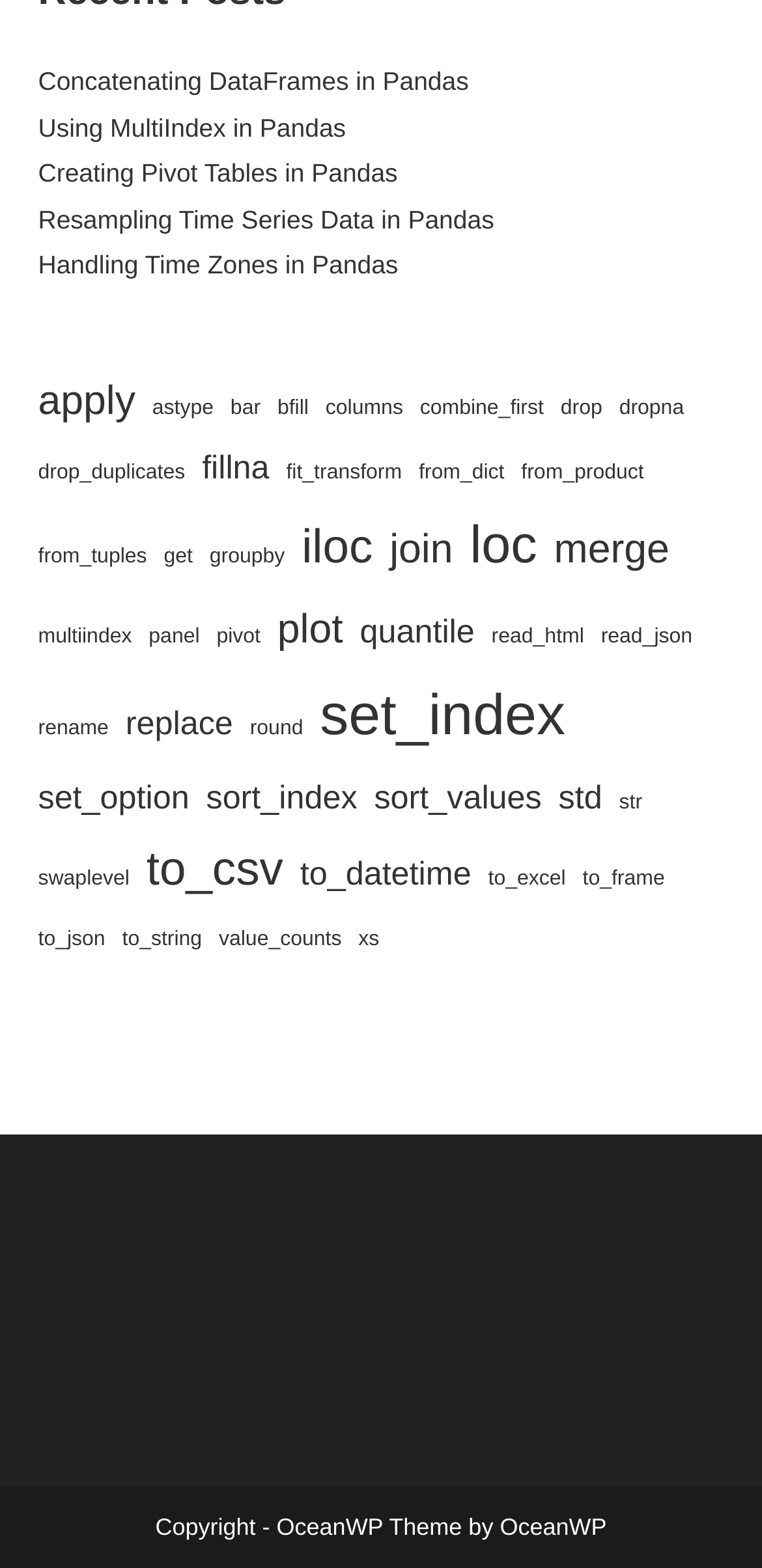What is the copyright information at the bottom of the webpage?
Provide a comprehensive and detailed answer to the question.

The copyright information is located at the bottom of the webpage and is stated as 'Copyright - OceanWP Theme by OceanWP', which is a theme used for creating websites.